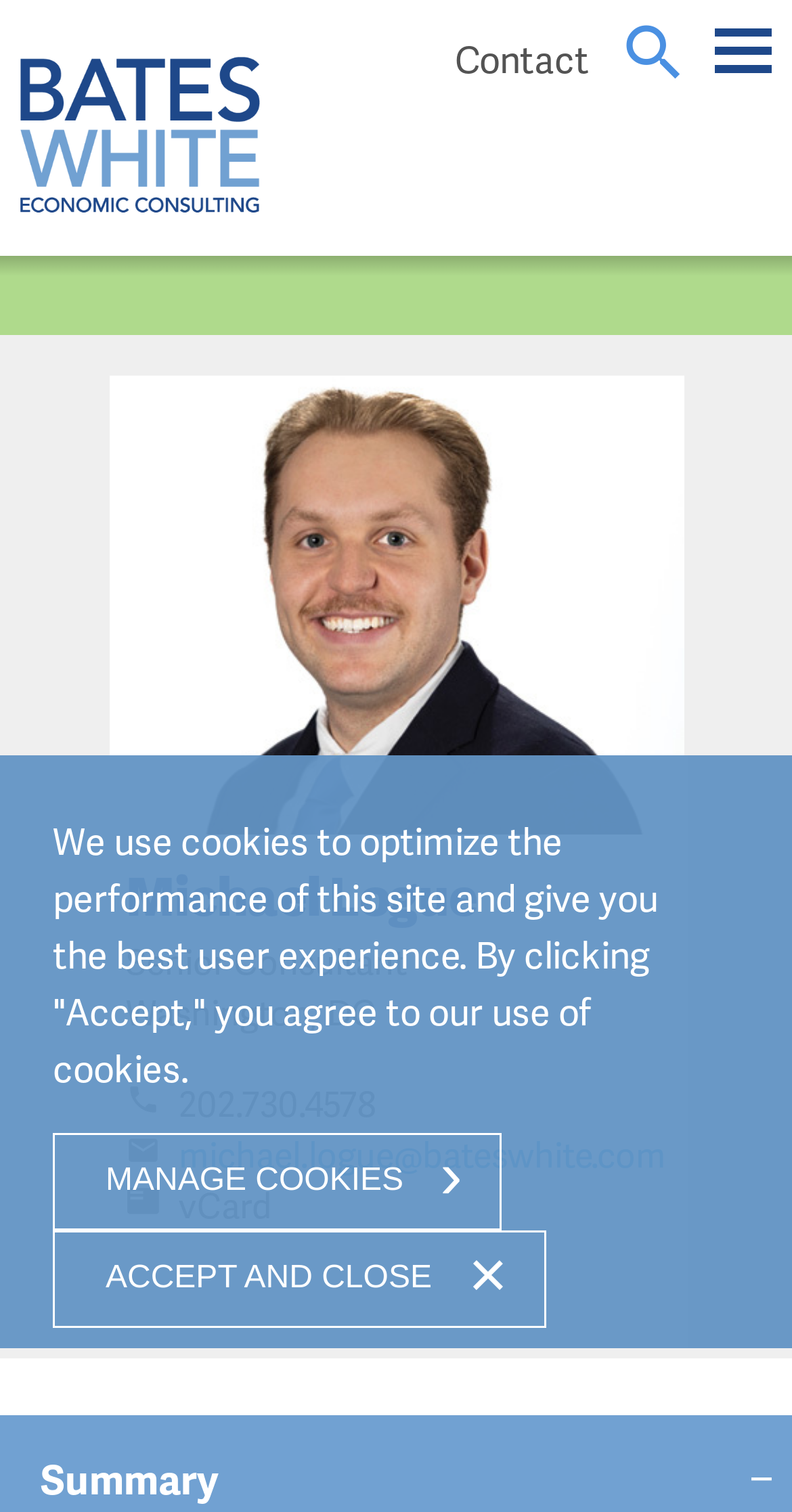Identify the bounding box coordinates of the clickable section necessary to follow the following instruction: "Open the main menu". The coordinates should be presented as four float numbers from 0 to 1, i.e., [left, top, right, bottom].

[0.903, 0.019, 0.974, 0.048]